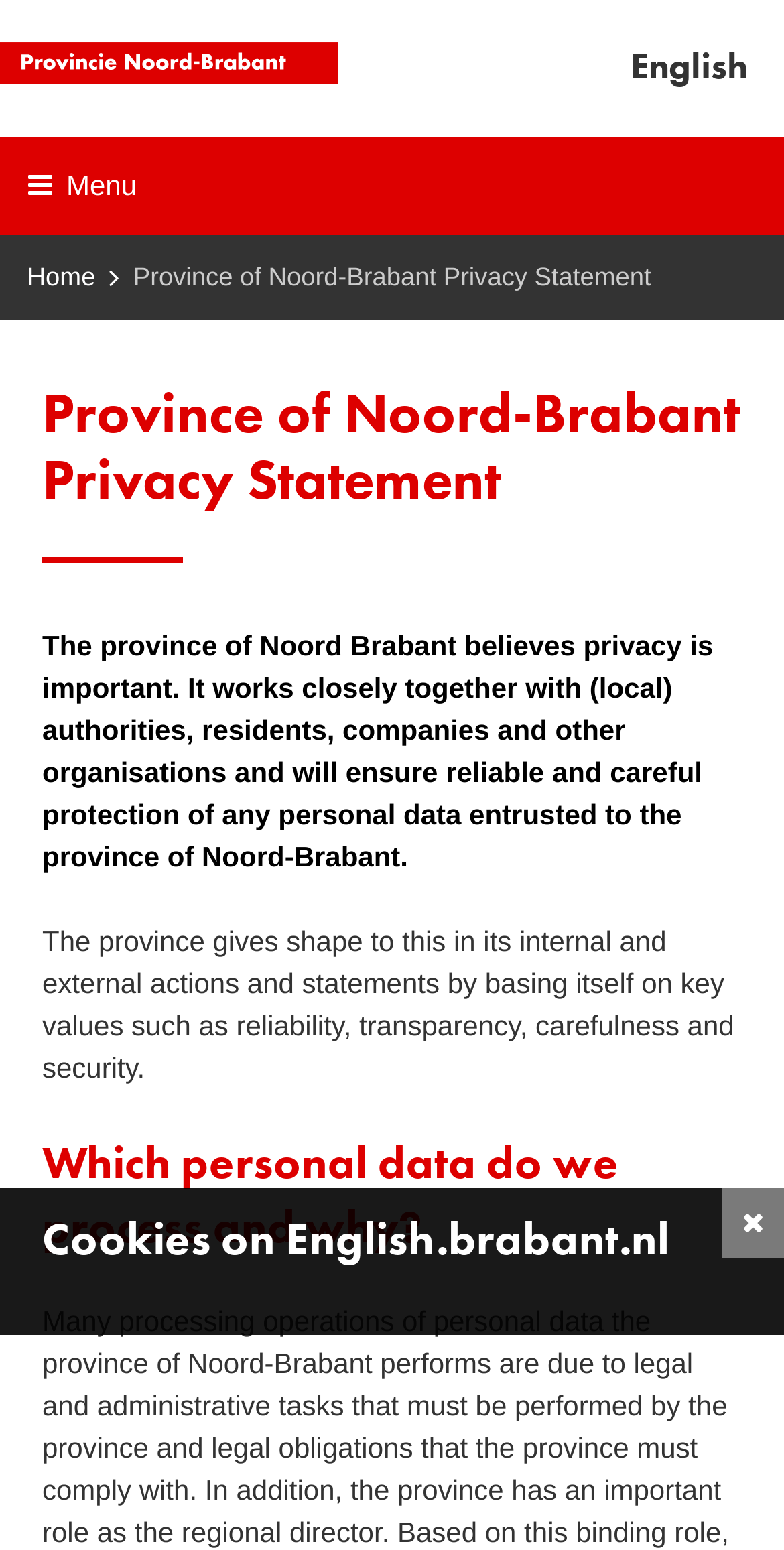Please look at the image and answer the question with a detailed explanation: What is the name of the province?

The name of the province can be found in the link 'Provincie Noord-Brabant' at the top left corner of the webpage, and also in the heading 'Province of Noord-Brabant Privacy Statement'.